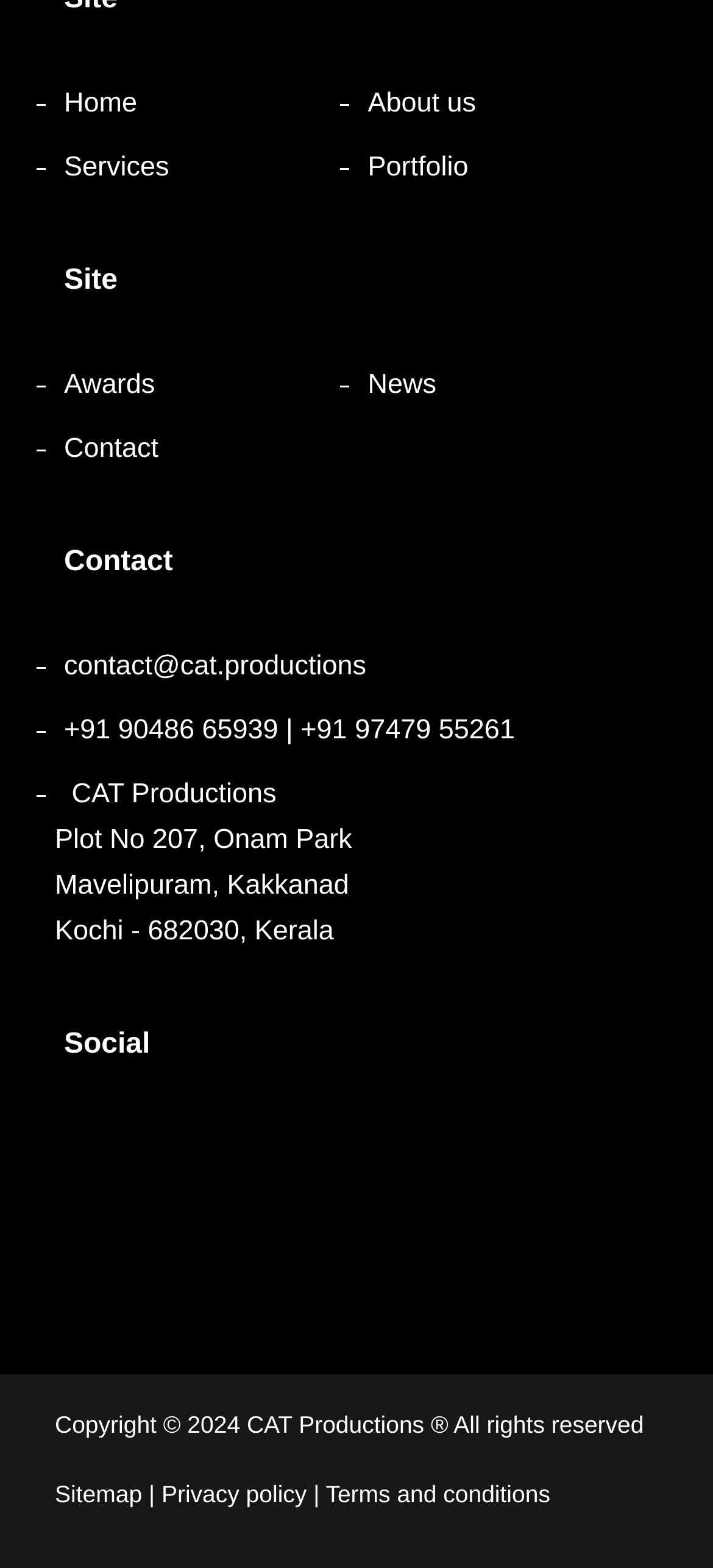What is the company name?
Using the image, give a concise answer in the form of a single word or short phrase.

CAT Productions